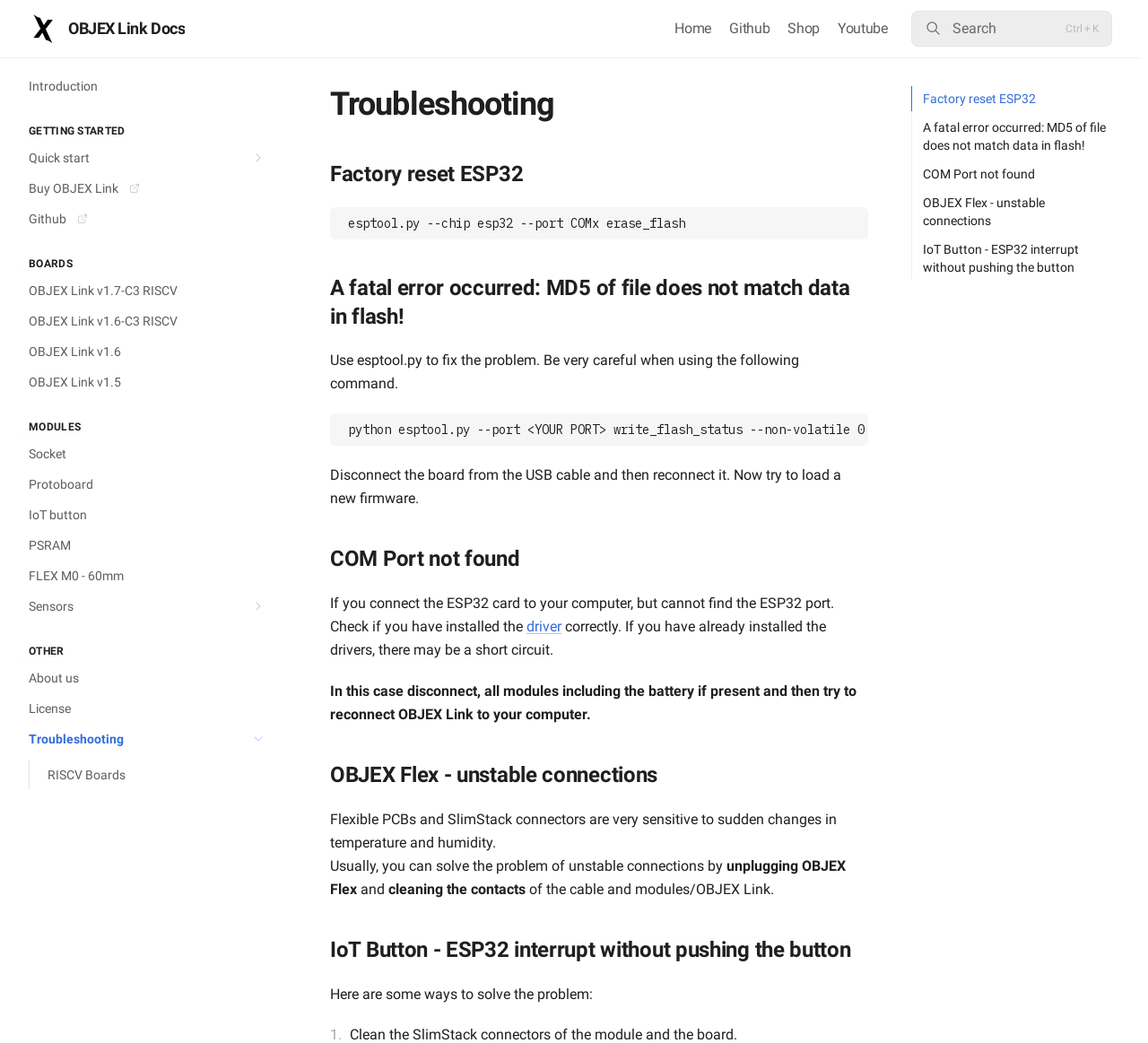What is the name of the documentation?
We need a detailed and exhaustive answer to the question. Please elaborate.

The name of the documentation can be found at the top of the webpage, where it says 'Troubleshooting | OBJEX Link Docs'. This is the title of the webpage, which indicates that it is a documentation for OBJEX Link.